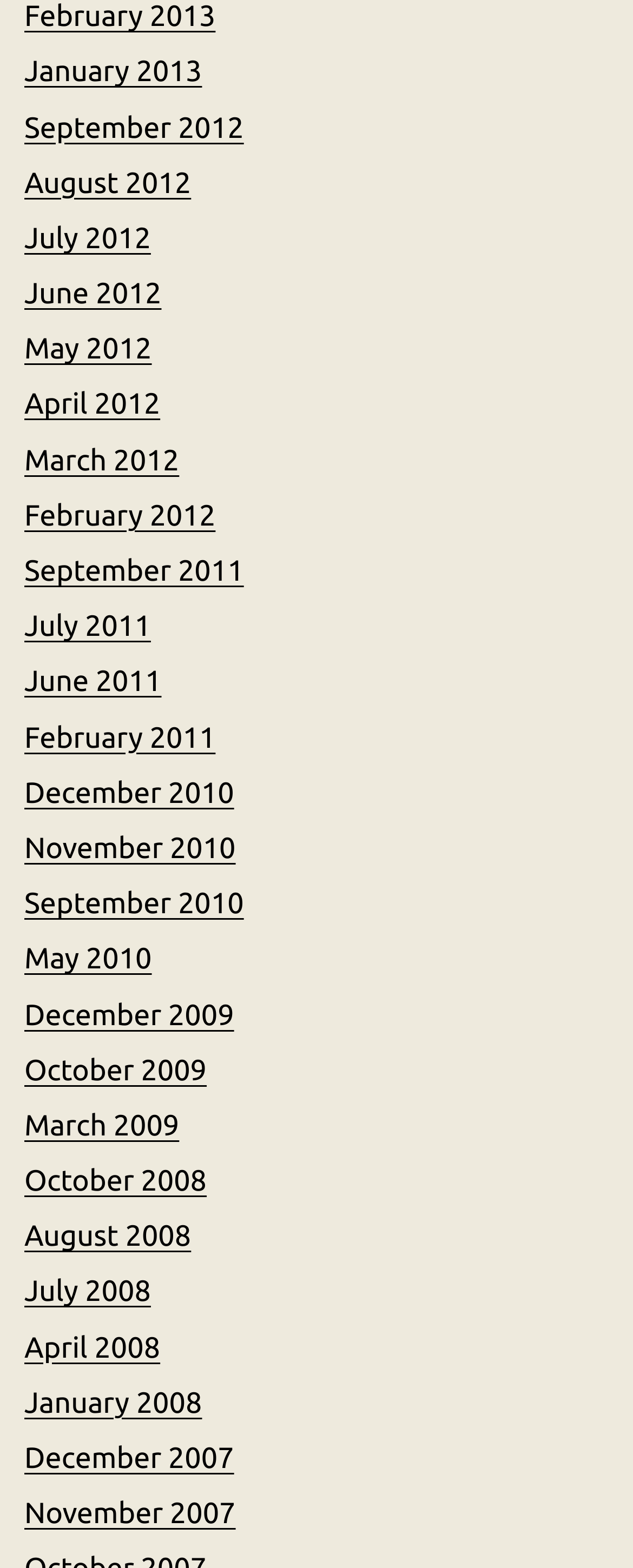Please specify the coordinates of the bounding box for the element that should be clicked to carry out this instruction: "view September 2012". The coordinates must be four float numbers between 0 and 1, formatted as [left, top, right, bottom].

[0.038, 0.071, 0.385, 0.092]